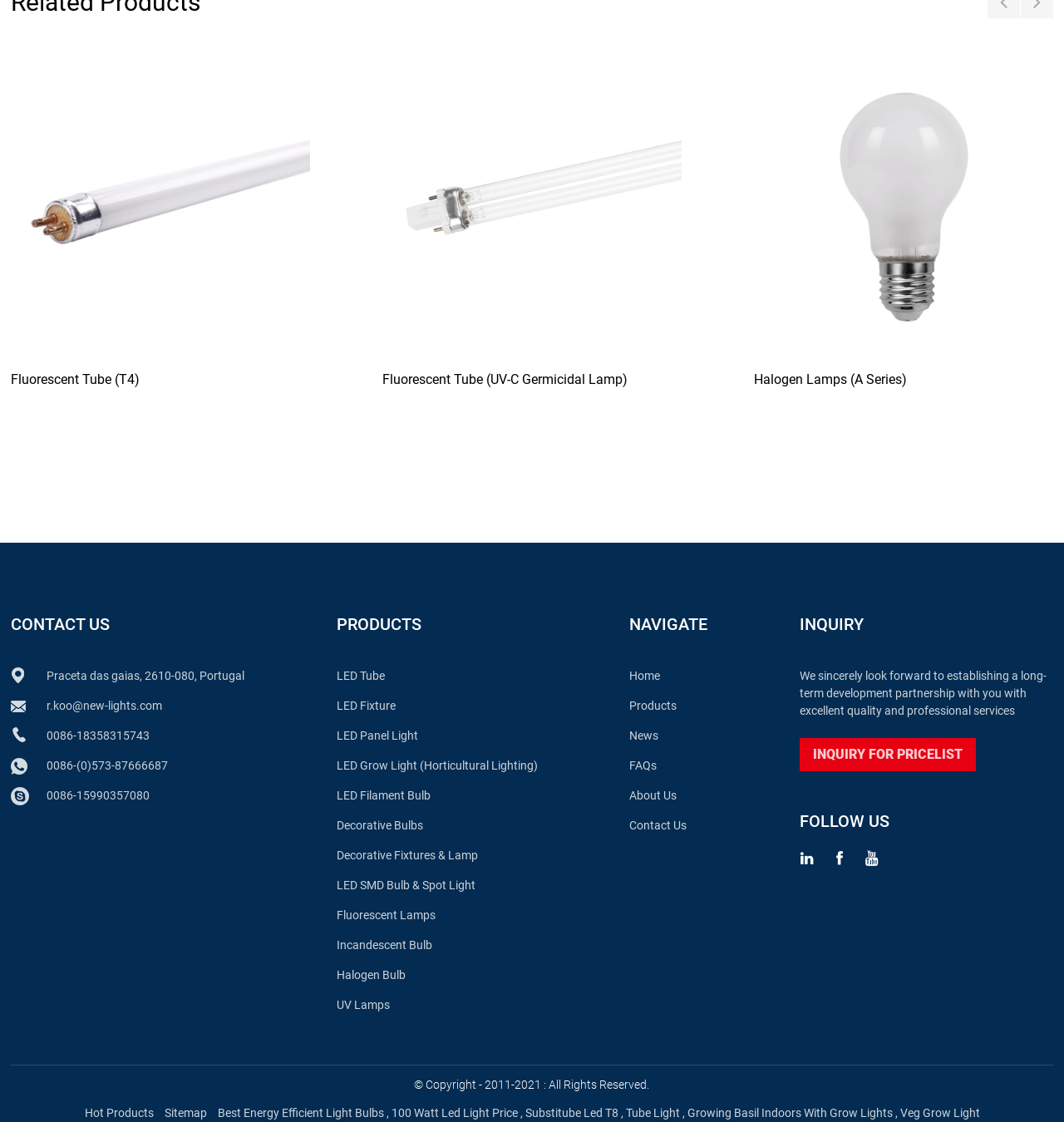How many social media links are there?
Examine the screenshot and reply with a single word or phrase.

3